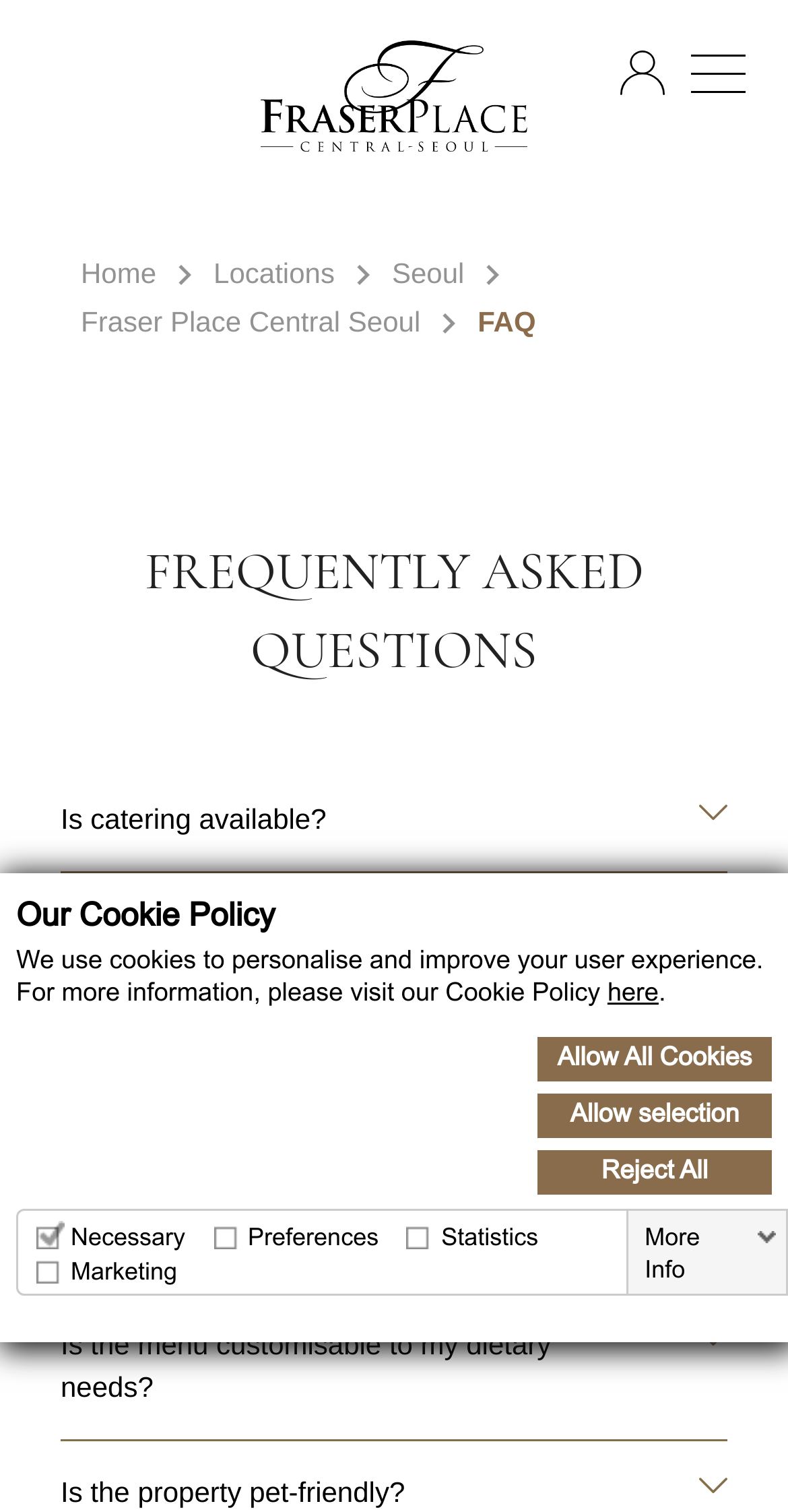What is the purpose of statistic cookies?
Using the visual information, answer the question in a single word or phrase.

Help website owners understand visitor interaction